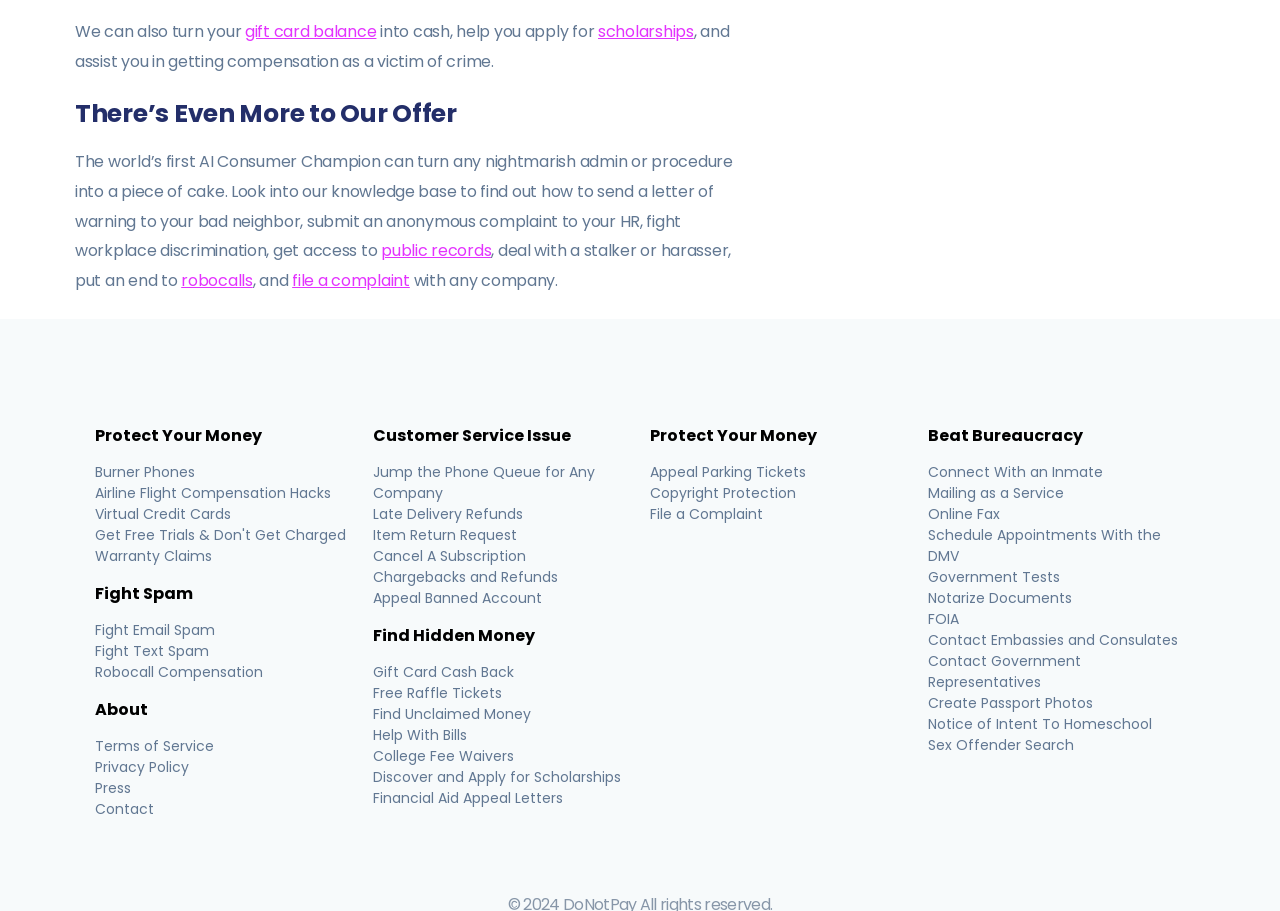Identify the bounding box coordinates of the clickable region necessary to fulfill the following instruction: "Turn gift card balance into cash". The bounding box coordinates should be four float numbers between 0 and 1, i.e., [left, top, right, bottom].

[0.191, 0.022, 0.294, 0.048]